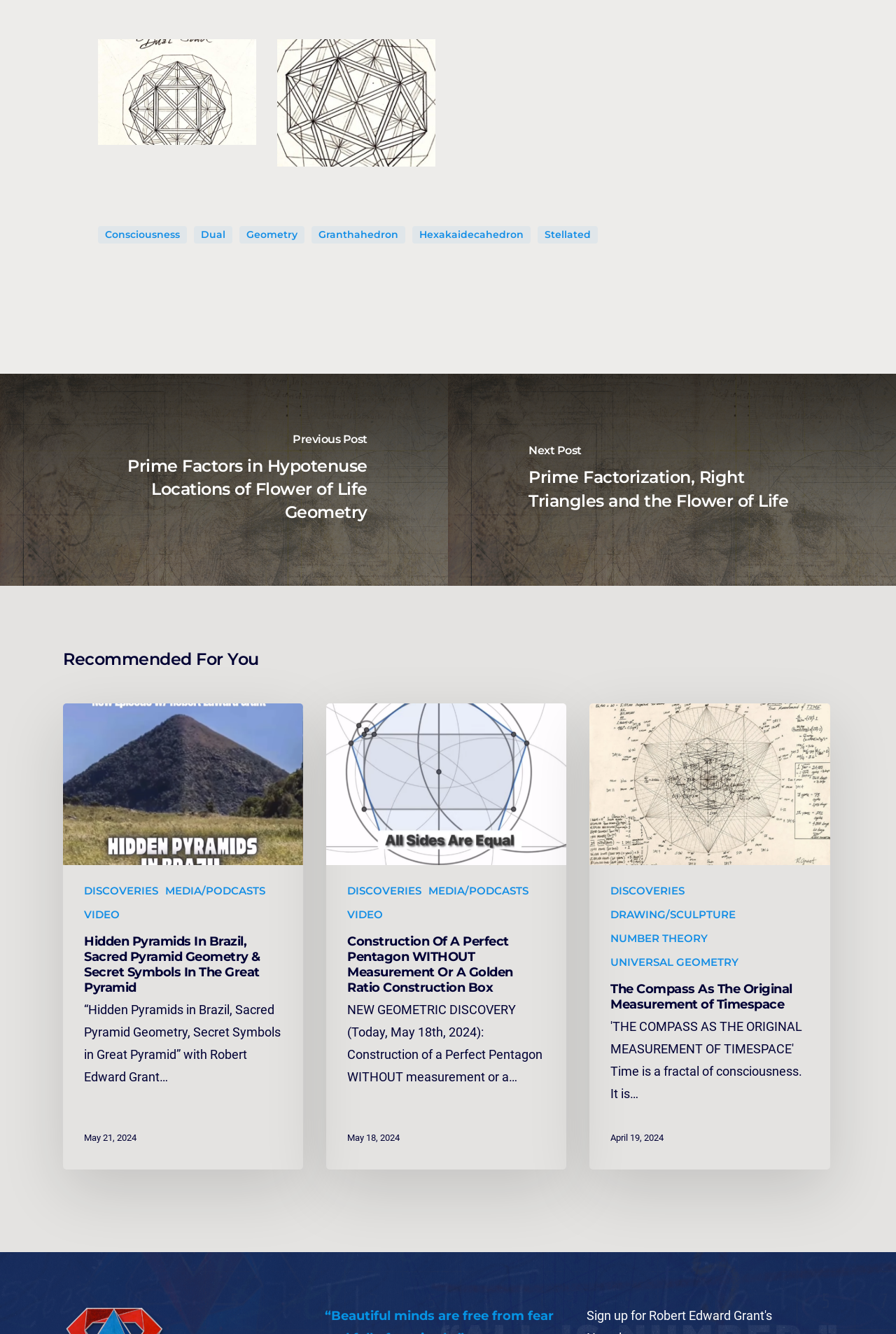Find the bounding box coordinates of the clickable area that will achieve the following instruction: "Explore the 'DISCOVERIES' section".

[0.094, 0.664, 0.177, 0.671]